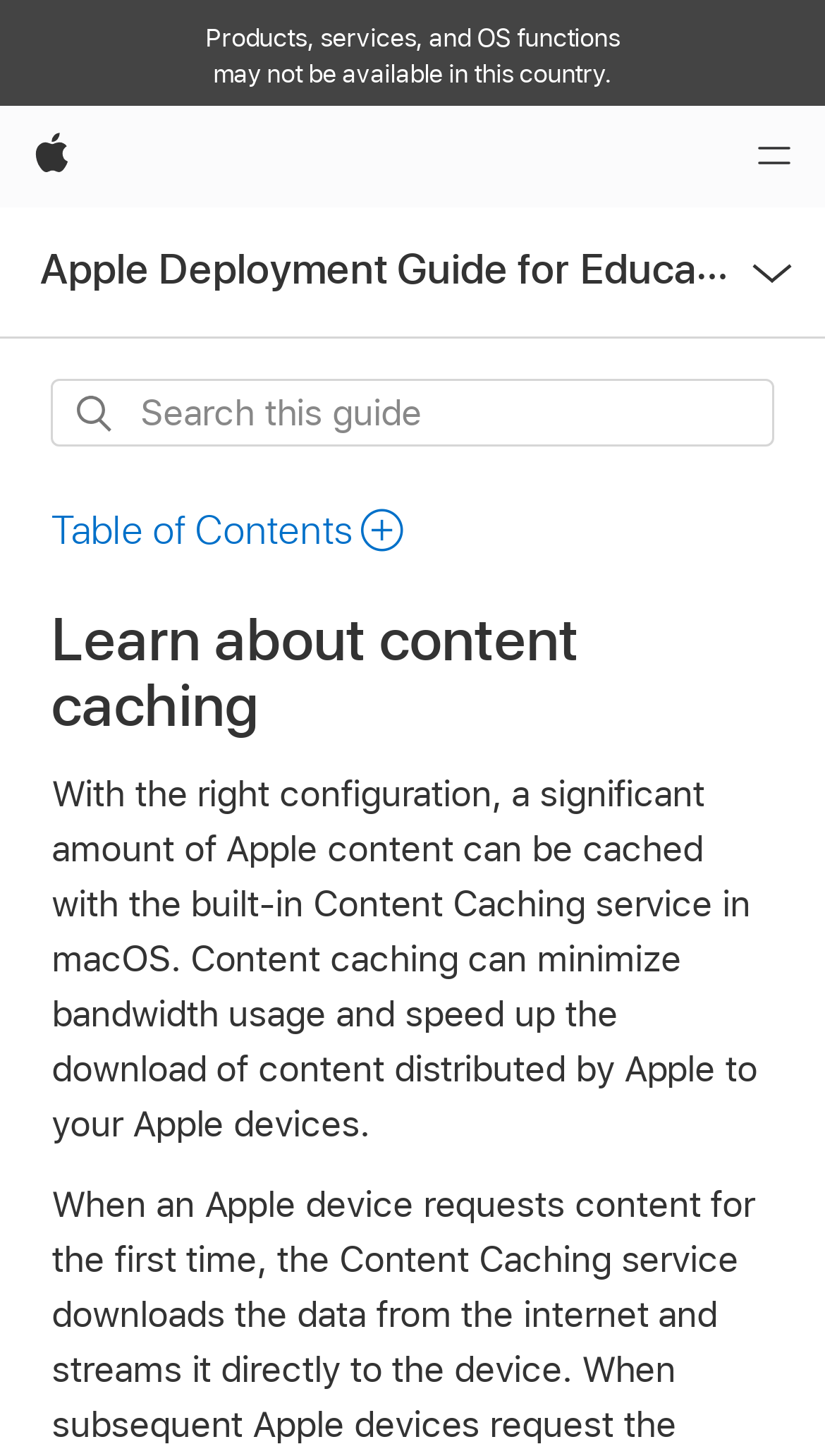Please specify the bounding box coordinates in the format (top-left x, top-left y, bottom-right x, bottom-right y), with values ranging from 0 to 1. Identify the bounding box for the UI component described as follows: aria-label="Mail senden (öffnet im Mail-Programm)"

None